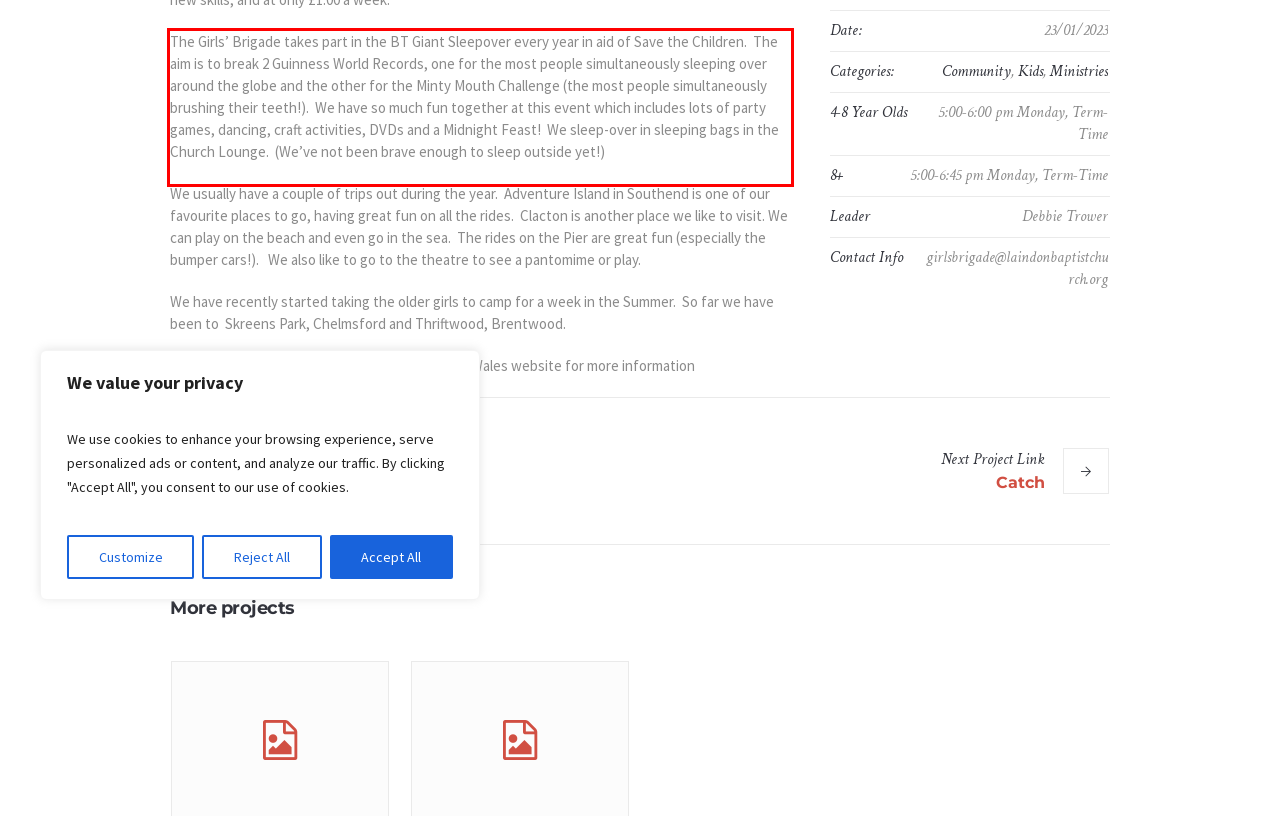You have a screenshot of a webpage, and there is a red bounding box around a UI element. Utilize OCR to extract the text within this red bounding box.

The Girls’ Brigade takes part in the BT Giant Sleepover every year in aid of Save the Children. The aim is to break 2 Guinness World Records, one for the most people simultaneously sleeping over around the globe and the other for the Minty Mouth Challenge (the most people simultaneously brushing their teeth!). We have so much fun together at this event which includes lots of party games, dancing, craft activities, DVDs and a Midnight Feast! We sleep-over in sleeping bags in the Church Lounge. (We’ve not been brave enough to sleep outside yet!)